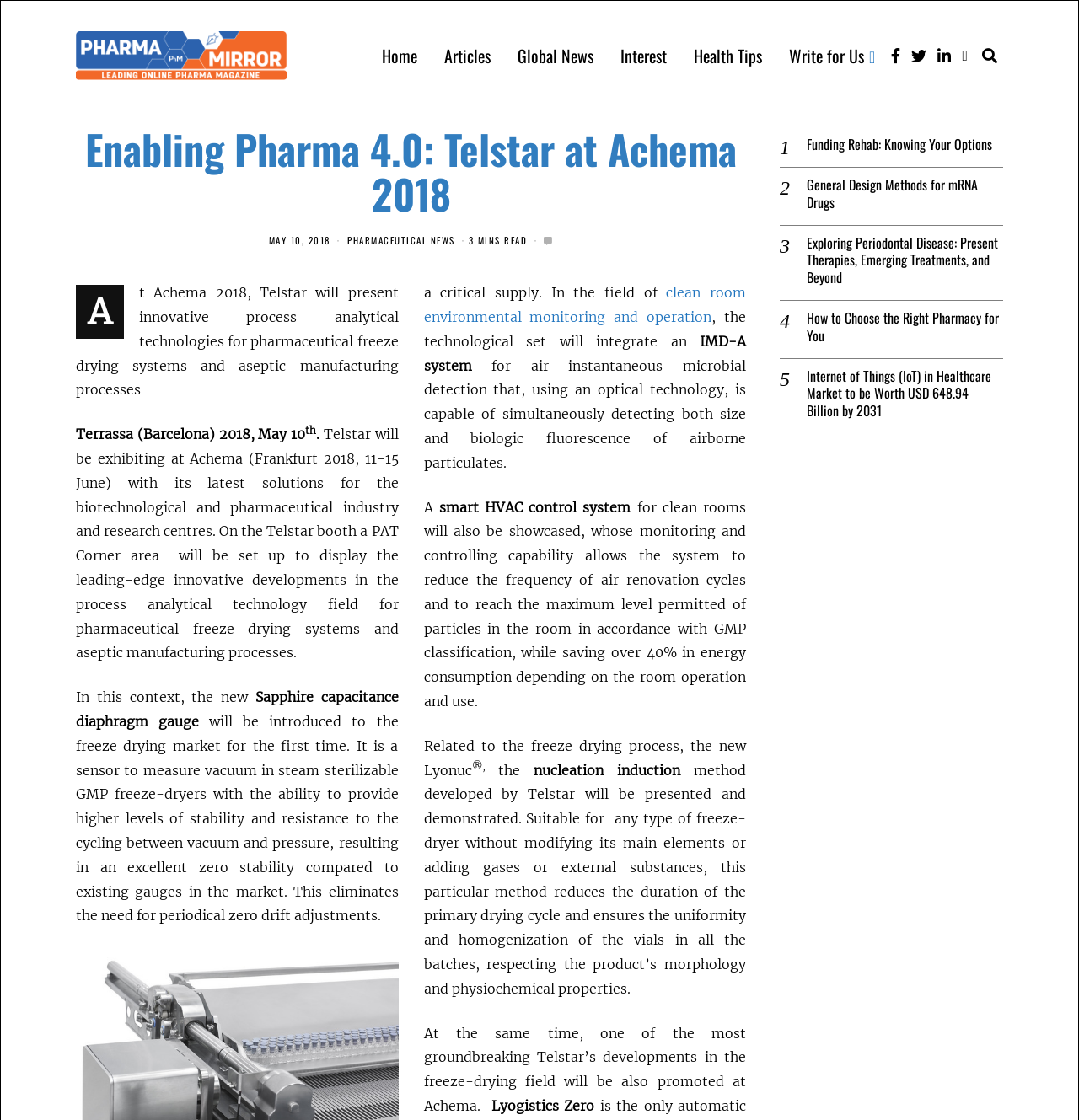Offer a comprehensive description of the webpage’s content and structure.

This webpage is about Telstar's participation in Achema 2018, a pharmaceutical industry event. At the top, there is a header section with a logo and a navigation menu consisting of 7 links: Home, Articles, Global News, Interest, Health Tips, Write for Us, and three social media icons. 

Below the header, there is a main content section with a heading "Enabling Pharma 4.0: Telstar at Achema 2018" and a subheading "MAY 10, 2018" with a "3 MINS READ" label. The main content is divided into several paragraphs describing Telstar's innovative process analytical technologies for pharmaceutical freeze drying systems and aseptic manufacturing processes. 

The text explains that Telstar will be exhibiting at Achema with its latest solutions for the biotechnological and pharmaceutical industry and research centers. It highlights the introduction of new products, such as the Sapphire capacitance diaphragm gauge, the IMD-A system for air instantaneous microbial detection, and the smart HVAC control system for clean rooms. 

The webpage also features a section with four links to related articles: "Funding Rehab: Knowing Your Options", "General Design Methods for mRNA Drugs", "Exploring Periodontal Disease: Present Therapies, Emerging Treatments, and Beyond", and "How to Choose the Right Pharmacy for You". 

At the bottom of the page, there is a progress bar indicating the loading status of the page.